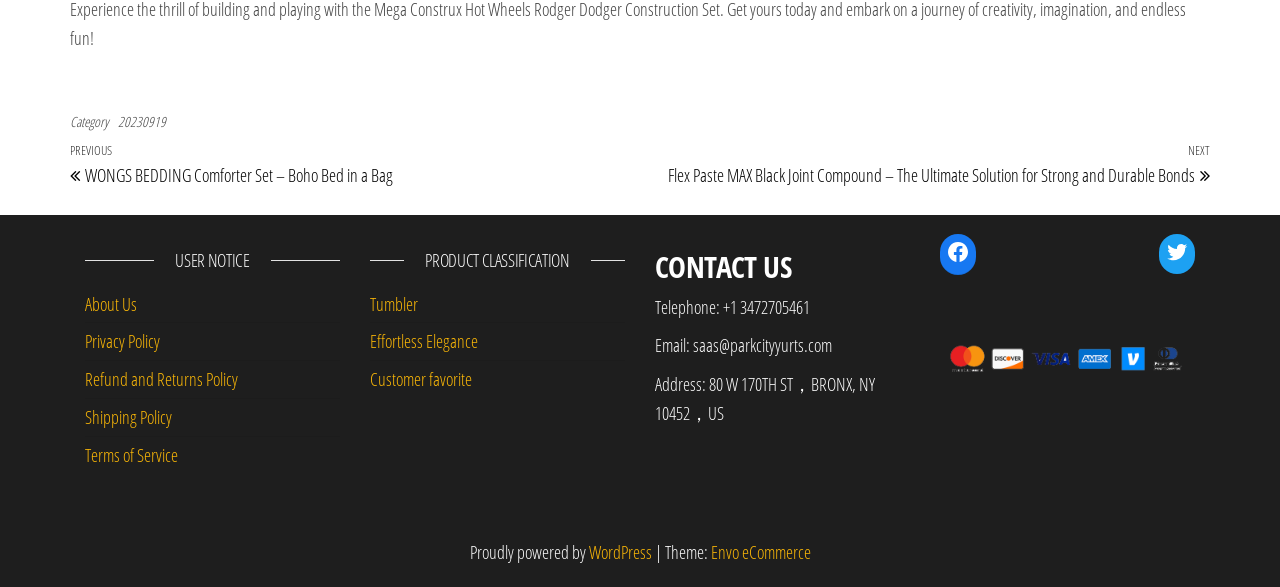Determine the bounding box coordinates of the clickable region to execute the instruction: "View the recent post 'SD&G OPP POLICE BLOTTER for APRIL 10th 2024'". The coordinates should be four float numbers between 0 and 1, denoted as [left, top, right, bottom].

None